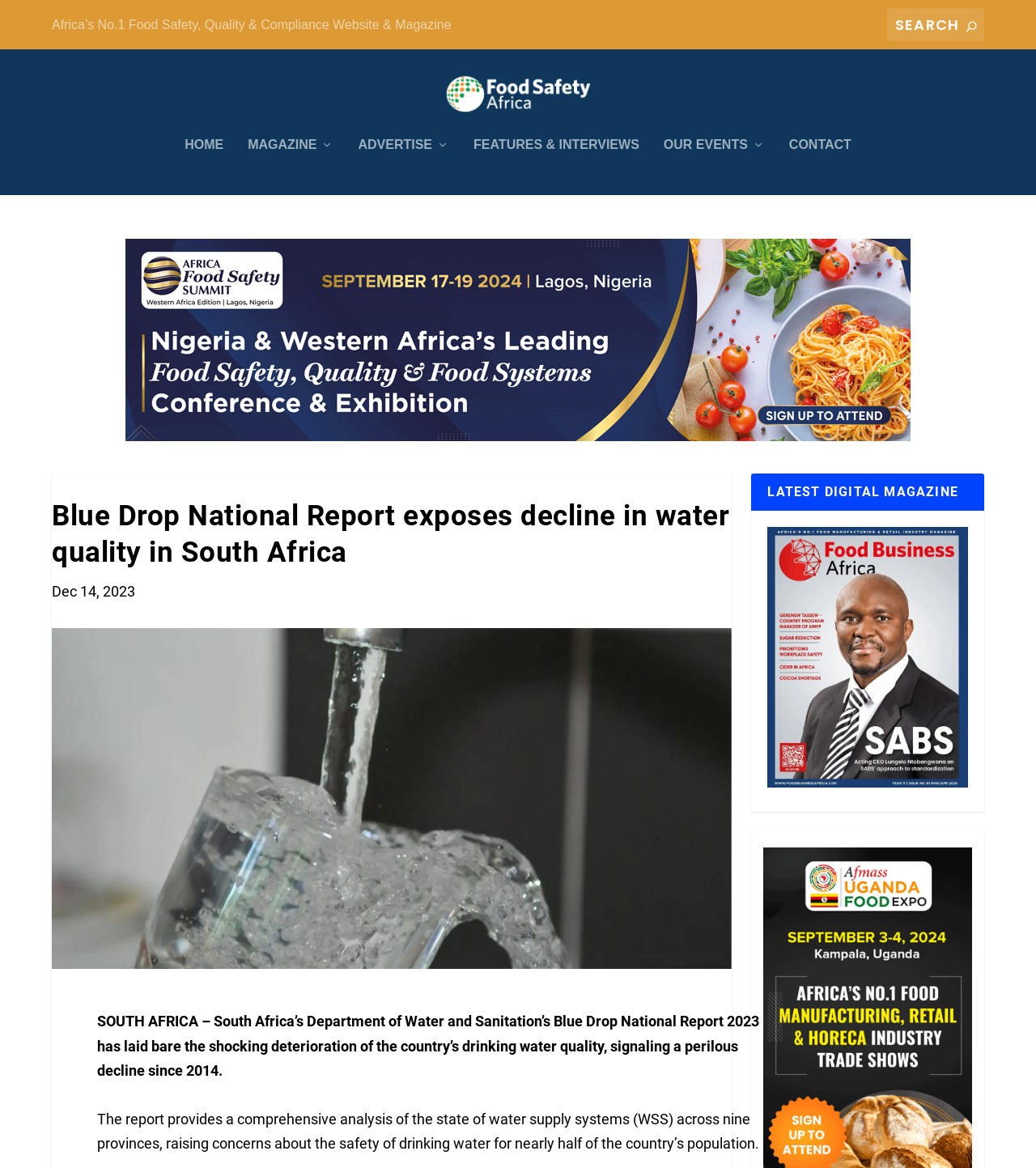Find the headline of the webpage and generate its text content.

Blue Drop National Report exposes decline in water quality in South Africa